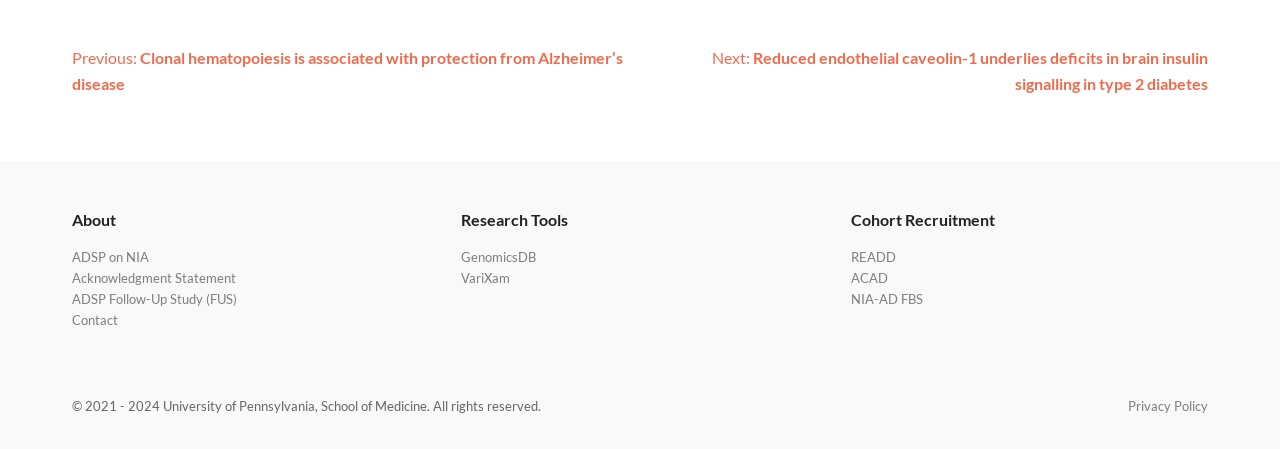Provide the bounding box coordinates of the UI element that matches the description: "Privacy Policy".

[0.881, 0.885, 0.944, 0.921]